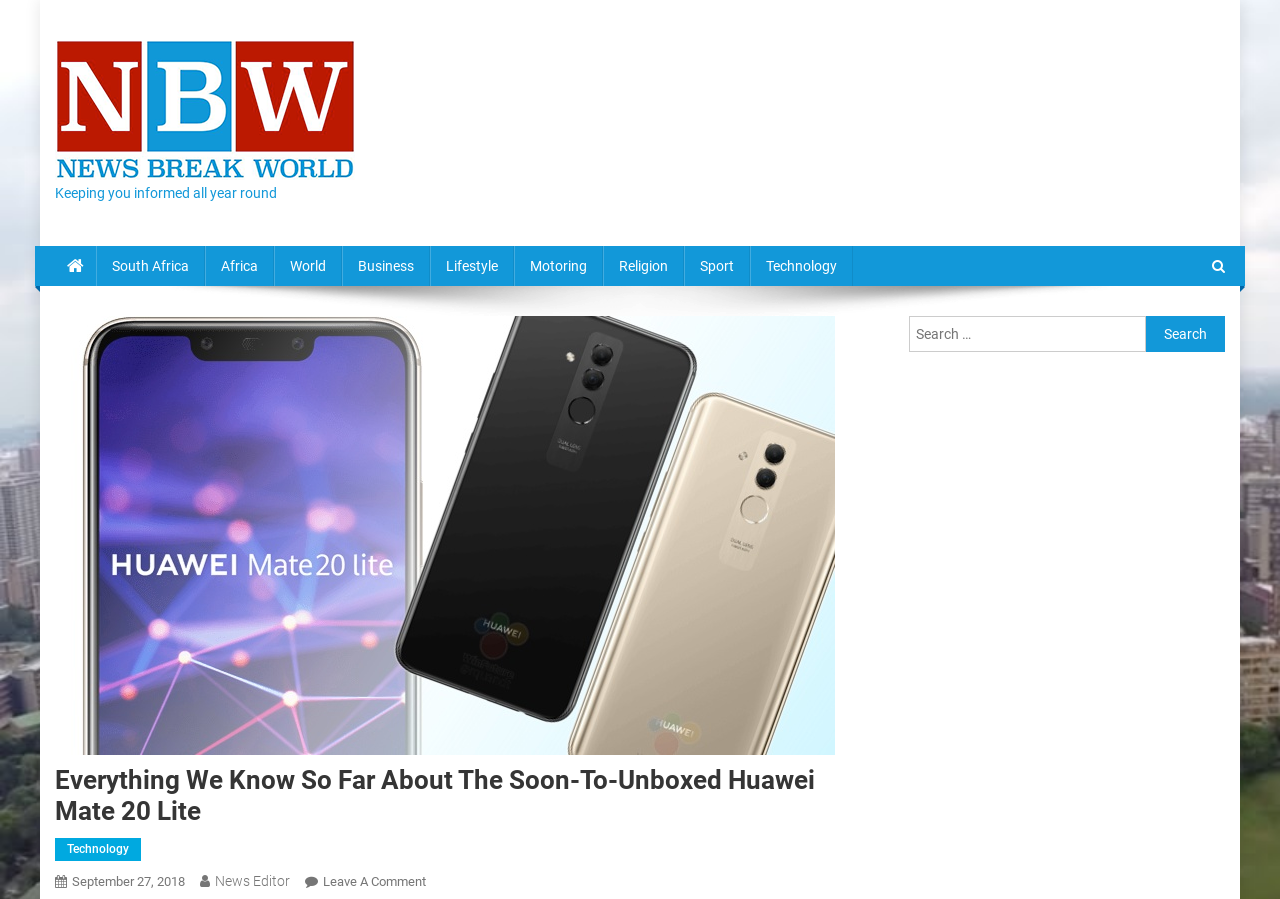When was the article published?
Provide an in-depth answer to the question, covering all aspects.

The publication date of the article is 'September 27, 2018', which can be found in the header section of the webpage, below the article title.